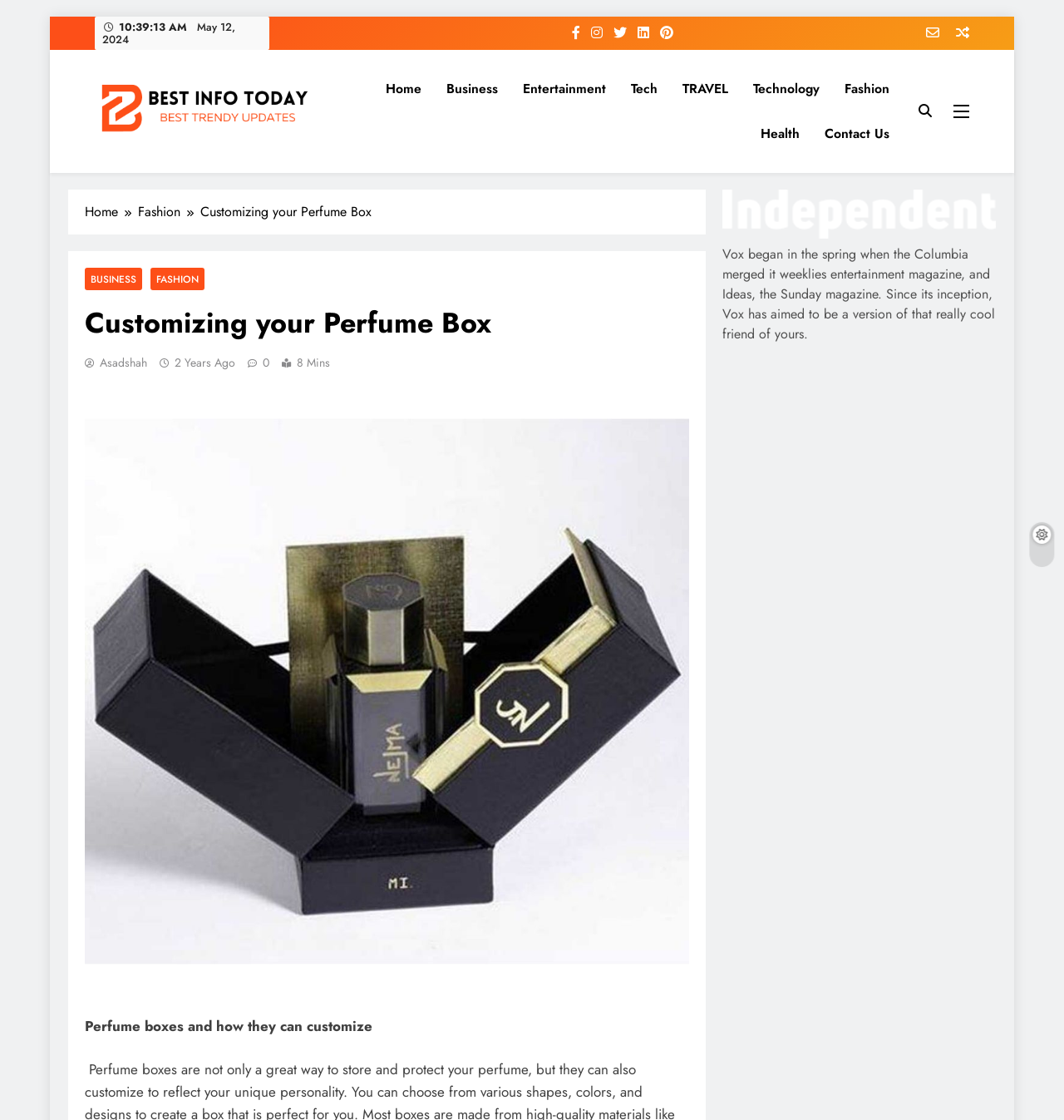Identify the bounding box for the given UI element using the description provided. Coordinates should be in the format (top-left x, top-left y, bottom-right x, bottom-right y) and must be between 0 and 1. Here is the description: Contact Us

[0.763, 0.099, 0.848, 0.14]